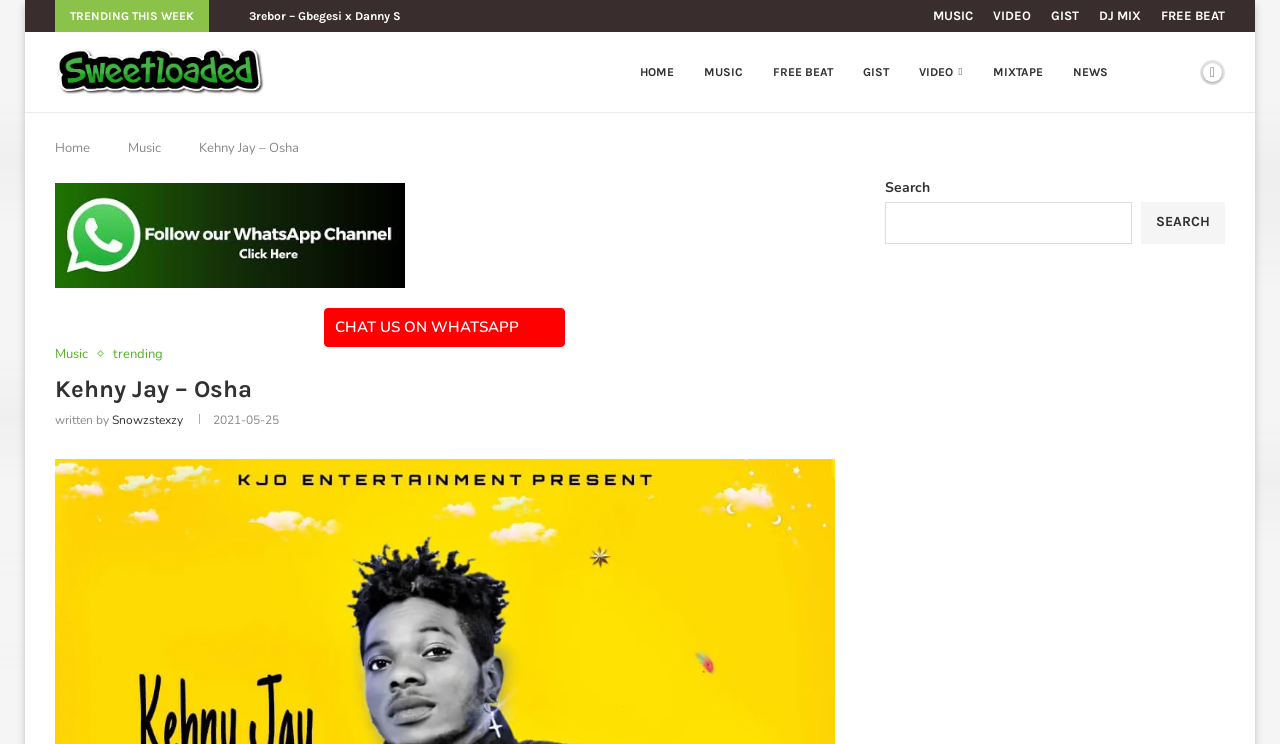Create a detailed narrative describing the layout and content of the webpage.

This webpage appears to be a music blog or website, with a focus on Nigerian music. At the top of the page, there is a header section with several links, including "MUSIC", "VIDEO", "GIST", "DJ MIX", and "FREE BEAT". Below this, there is a table with a logo of "Sweetloaded" on the left, and several links to different sections of the website, including "HOME", "MUSIC", "FREE BEAT", "GIST", "VIDEO", and "MIXTAPE".

In the main content area, there is a heading that reads "Kehny Jay - Osha", which suggests that this page is dedicated to a specific music artist or song. Below this, there is a section with a link to "CHAT US ON WHATSAPP" and another link to "Music". There is also a section with a heading that reads "written by Snowzstexzy" and a timestamp of "2021-05-25".

On the right side of the page, there is a complementary section with a search bar and a button that reads "SEARCH". This section also contains a link to "trending" and another link to "Music".

Overall, this webpage appears to be a music blog or website with a focus on Nigerian music, with features such as links to different sections, a search bar, and a specific page dedicated to a music artist or song.